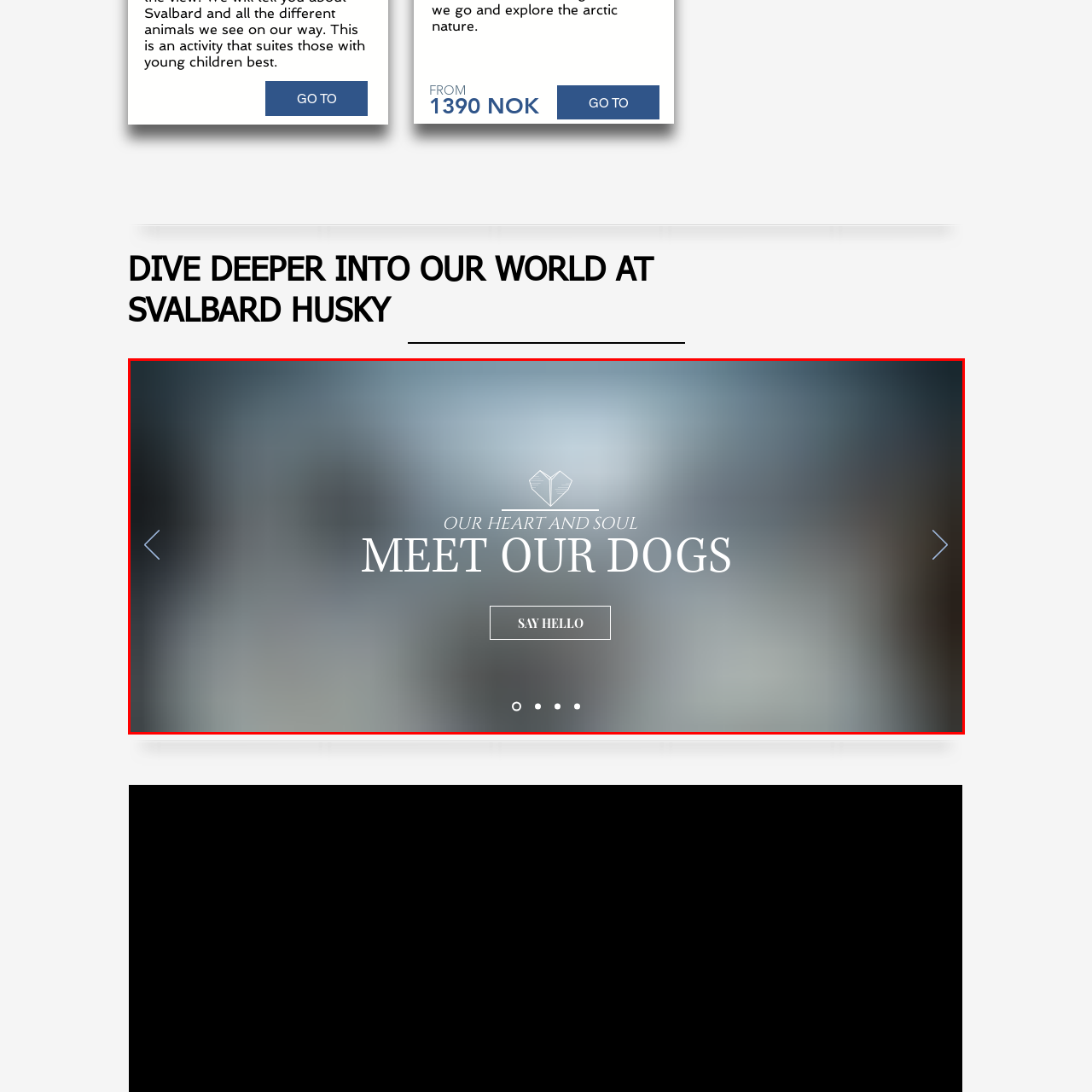Describe extensively the contents of the image within the red-bordered area.

A striking image from a slideshow invites viewers to connect with the heart and soul of Svalbard Husky. The focus is on the prominent heading "MEET OUR DOGS," which captures the essence of the experience offered, symbolizing a warm and welcoming introduction to the beloved canine companions featured at the facility. 

Above the main heading is the subheading "OUR HEART AND SOUL," emphasizing the emotional bond and dedication behind the care and companionship these dogs provide. A sleek navigation bar at the bottom hints at additional content, allowing viewers to explore various slides and learn more about the huskies. The overall aesthetic is soft and inviting, creating a serene backdrop that enhances the warm invitation to "SAY HELLO." This image encapsulates the spirit of Svalbard Husky, where love and adventure intertwine in the snowy wilderness.